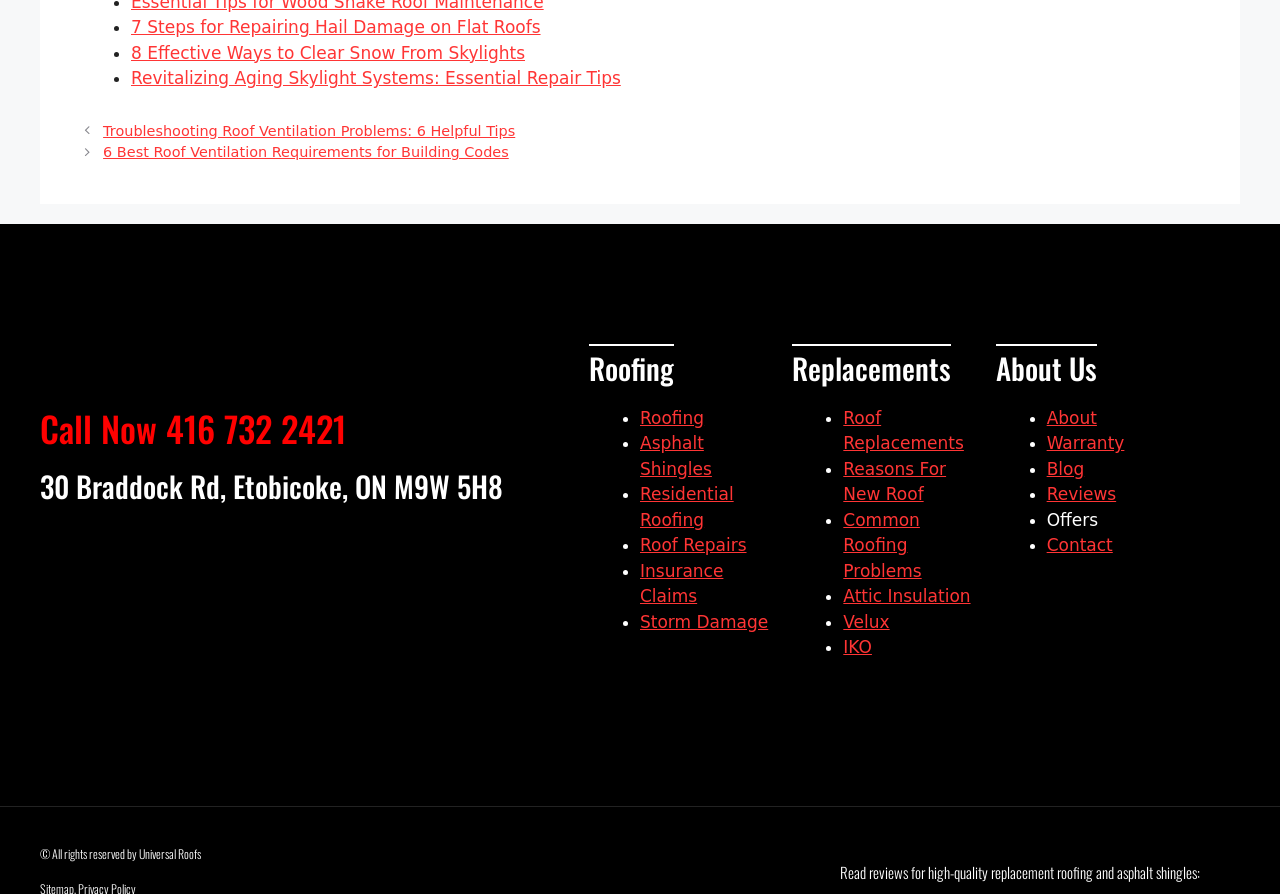What is the name of the company?
Carefully analyze the image and provide a thorough answer to the question.

I found the company name by looking at the footer element that says '© All rights reserved by Universal Roofs'.